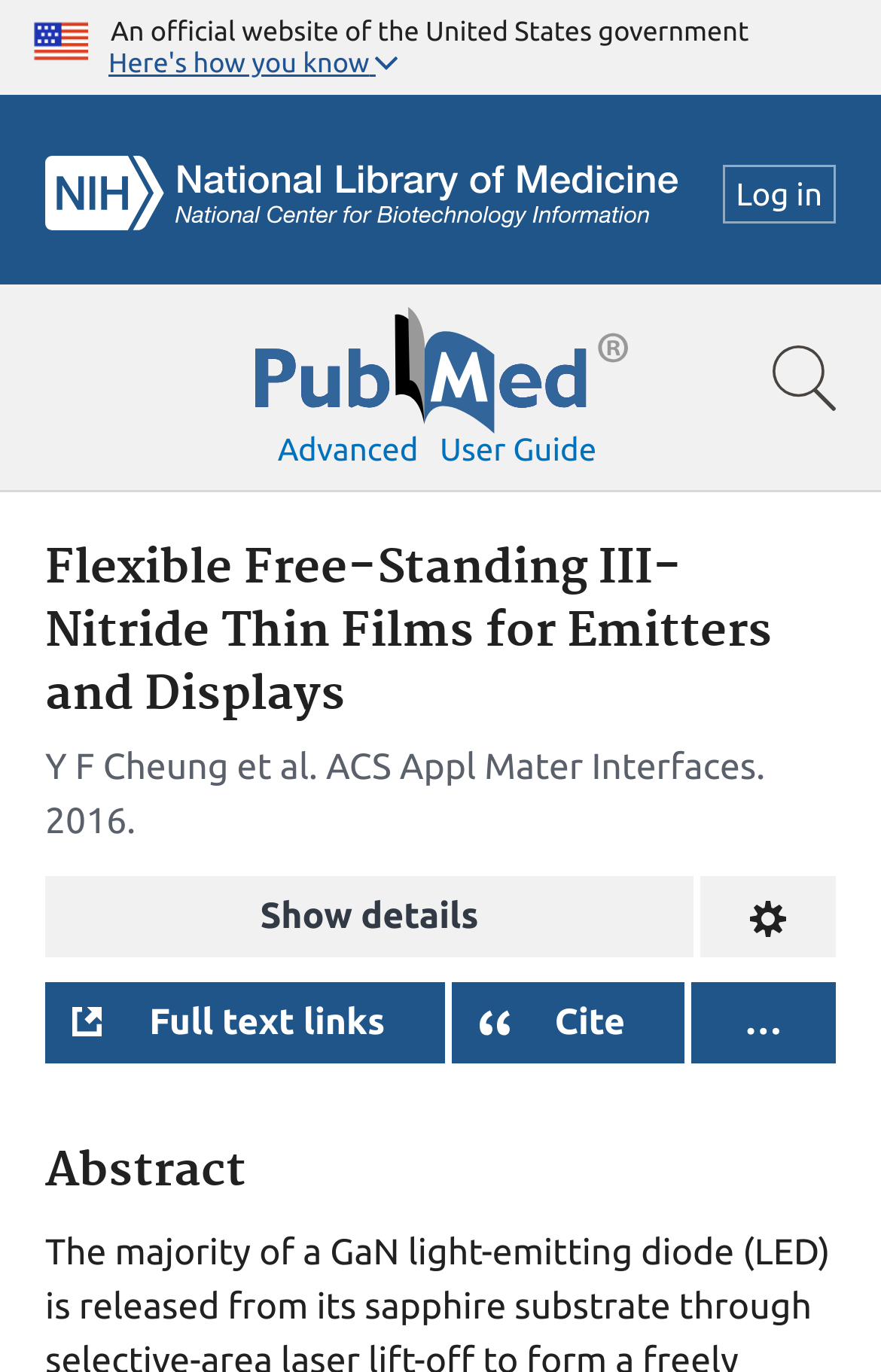Identify the bounding box of the HTML element described as: "Full text links".

[0.051, 0.715, 0.504, 0.774]